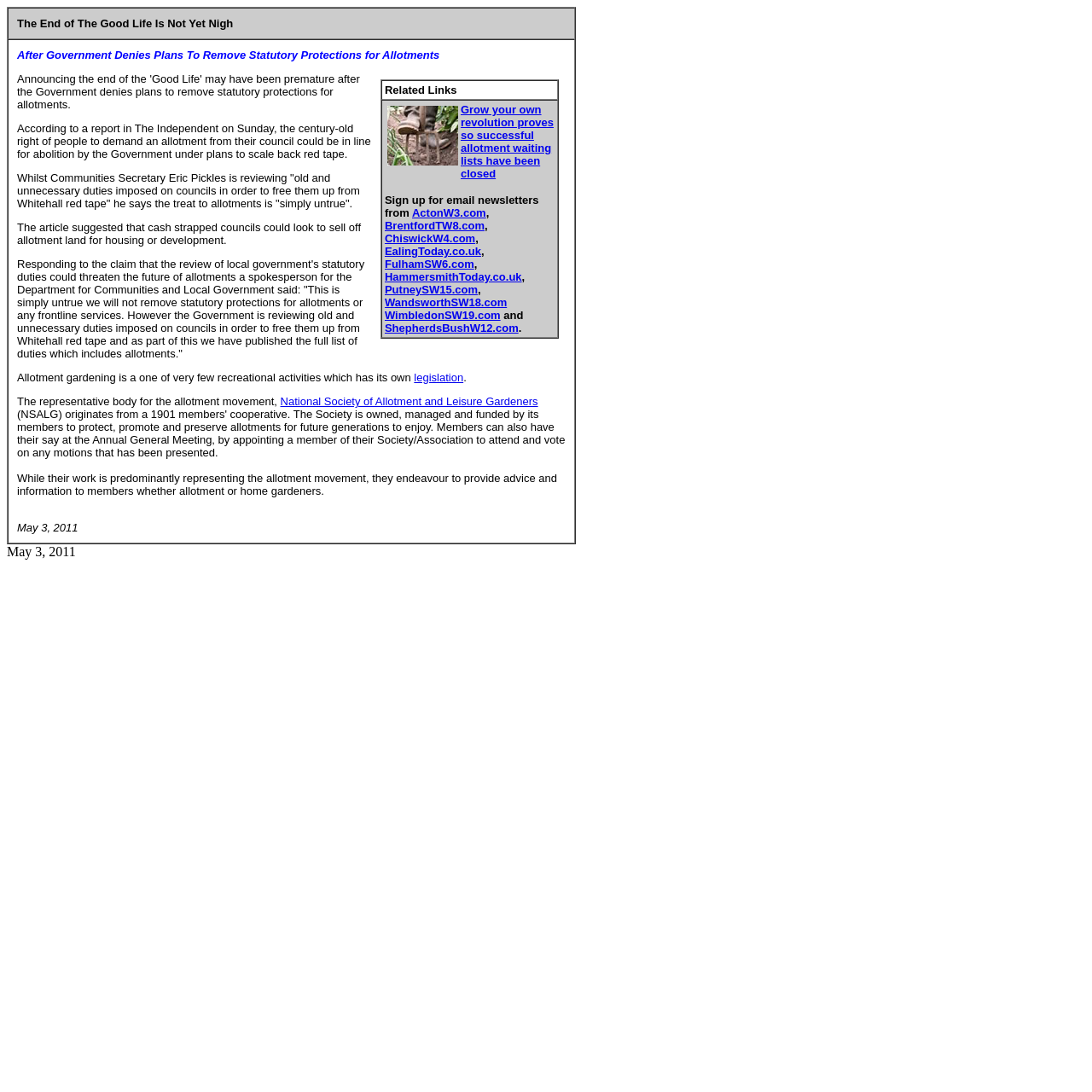Given the element description HammersmithToday.co.uk, specify the bounding box coordinates of the corresponding UI element in the format (top-left x, top-left y, bottom-right x, bottom-right y). All values must be between 0 and 1.

[0.352, 0.248, 0.478, 0.259]